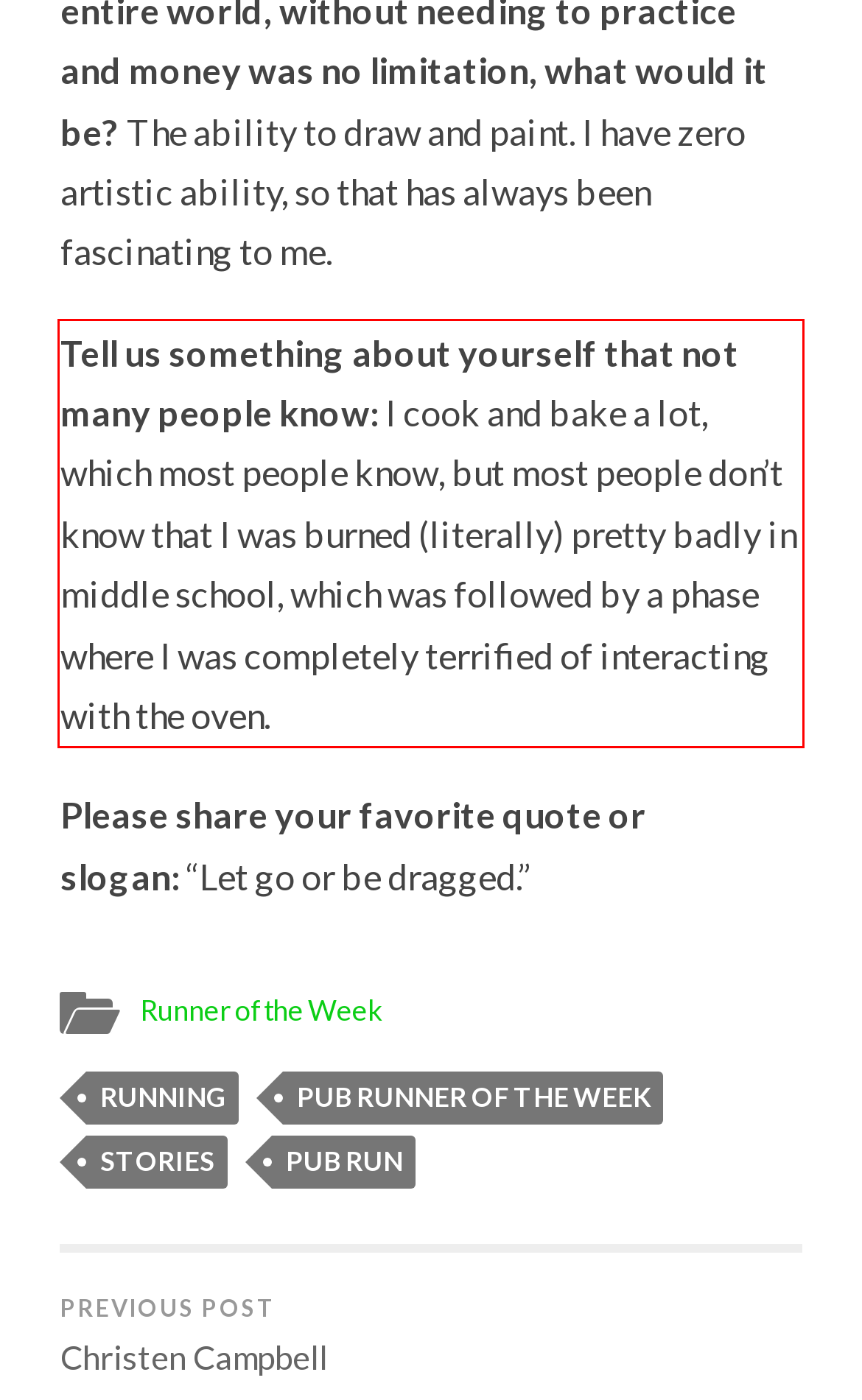Please analyze the screenshot of a webpage and extract the text content within the red bounding box using OCR.

Tell us something about yourself that not many people know: I cook and bake a lot, which most people know, but most people don’t know that I was burned (literally) pretty badly in middle school, which was followed by a phase where I was completely terrified of interacting with the oven.